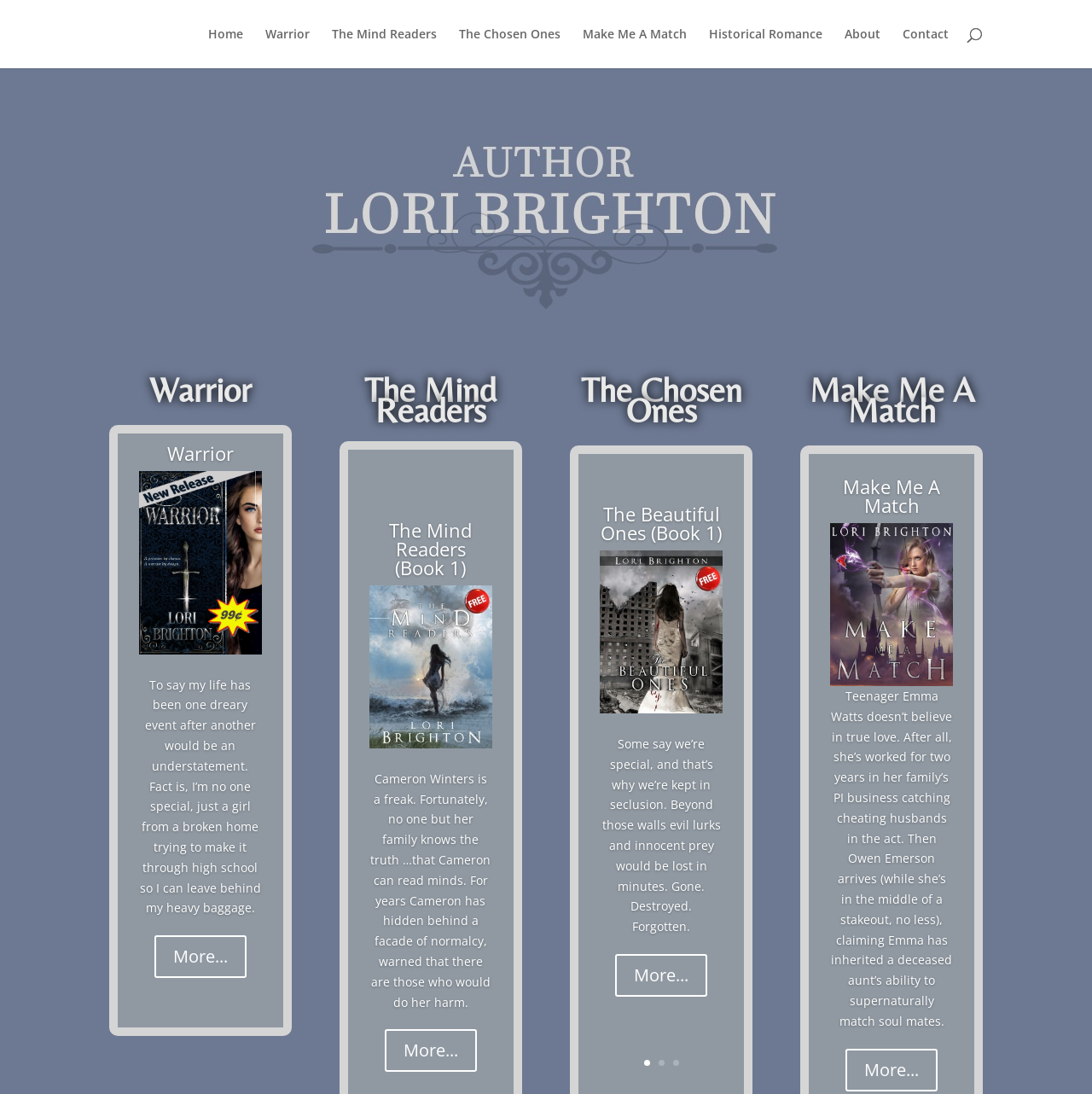Use a single word or phrase to answer the question: 
How many links are there at the top of the webpage?

8